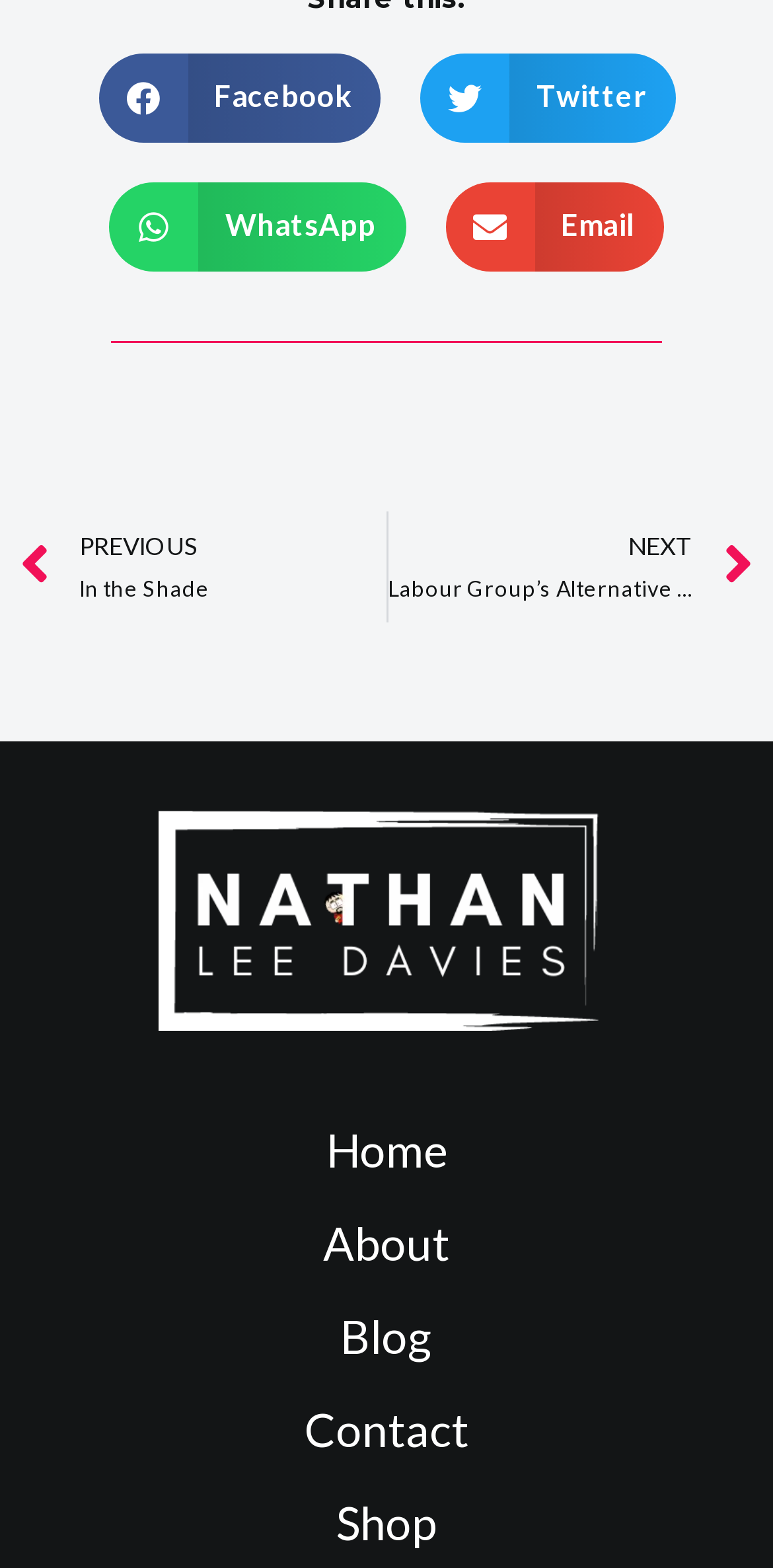Provide the bounding box coordinates of the HTML element this sentence describes: "NextLabour Group’s Alternative Budget 2018-19Next". The bounding box coordinates consist of four float numbers between 0 and 1, i.e., [left, top, right, bottom].

[0.501, 0.326, 0.974, 0.396]